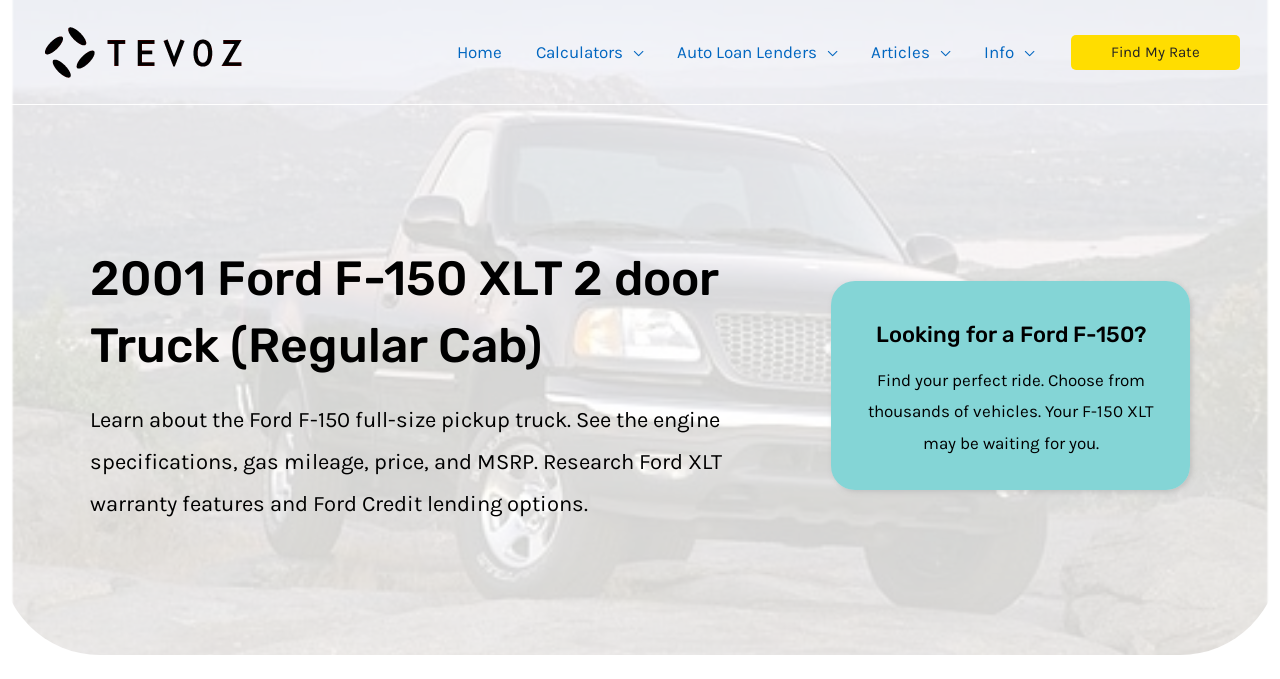Given the element description "Home", identify the bounding box of the corresponding UI element.

[0.344, 0.025, 0.405, 0.128]